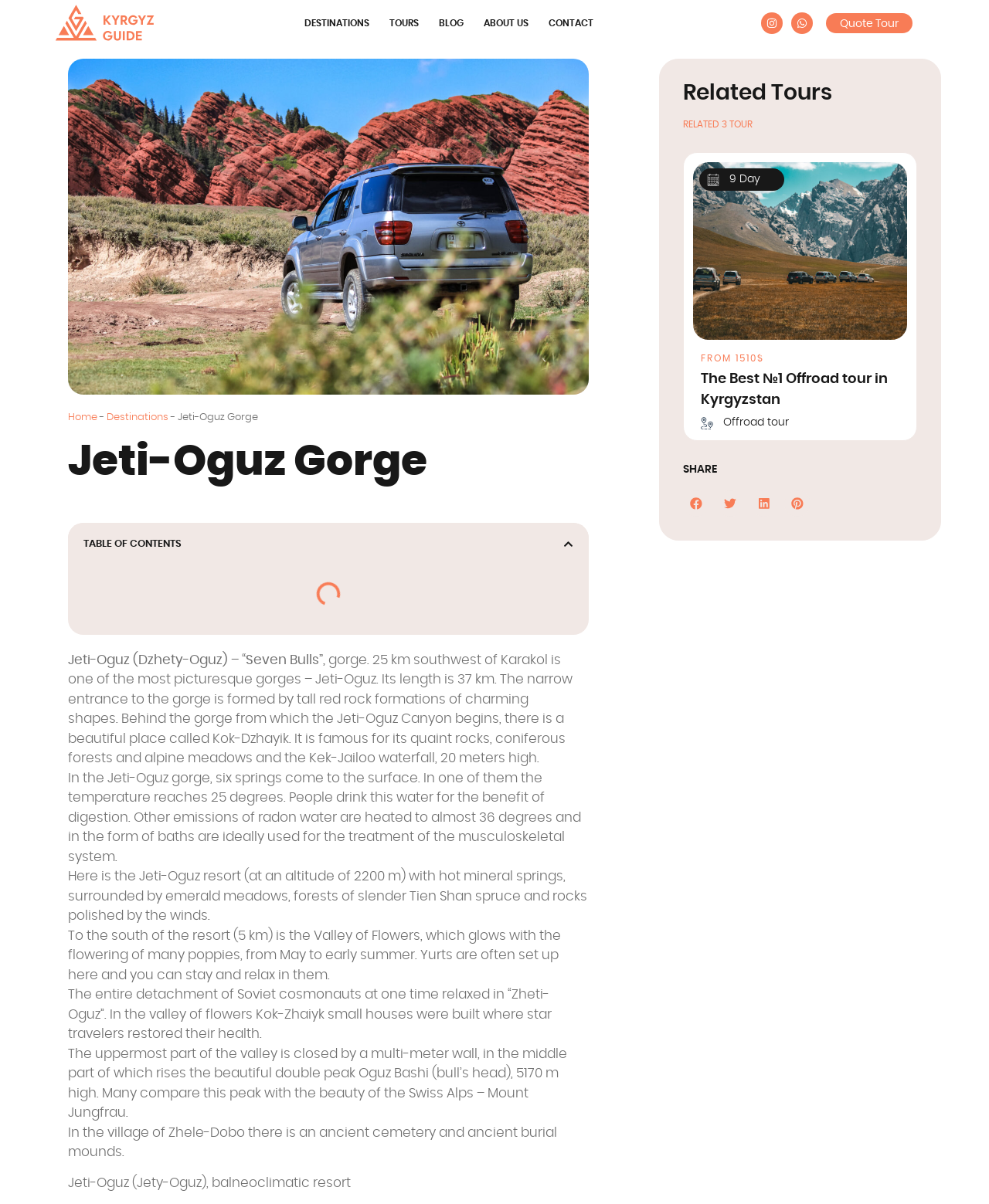Utilize the details in the image to give a detailed response to the question: How long is the Jeti-Oguz Gorge?

The length of the gorge is mentioned in the static text element with the text 'Its length is 37 km.'